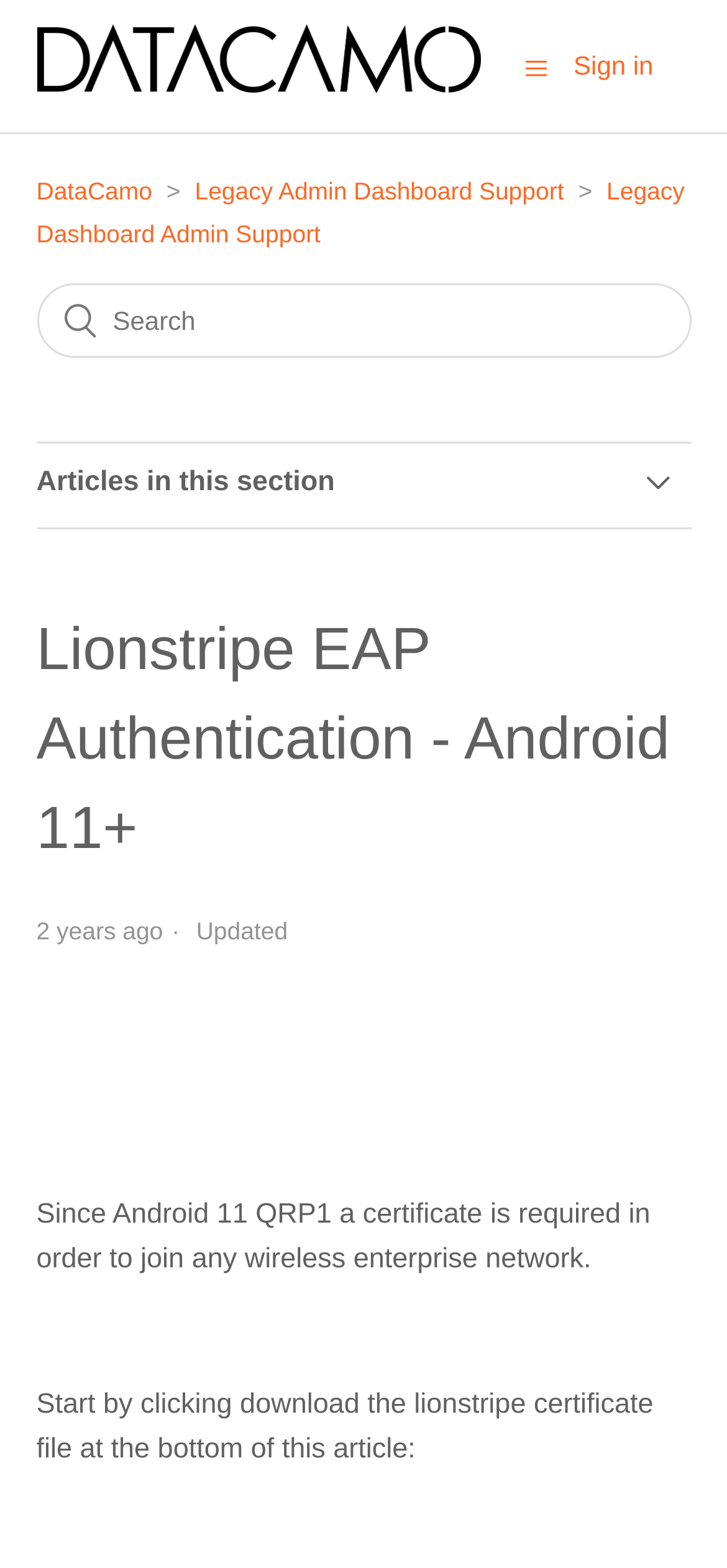Locate the bounding box coordinates of the area you need to click to fulfill this instruction: 'Go to 'Platform Announcement''. The coordinates must be in the form of four float numbers ranging from 0 to 1: [left, top, right, bottom].

None